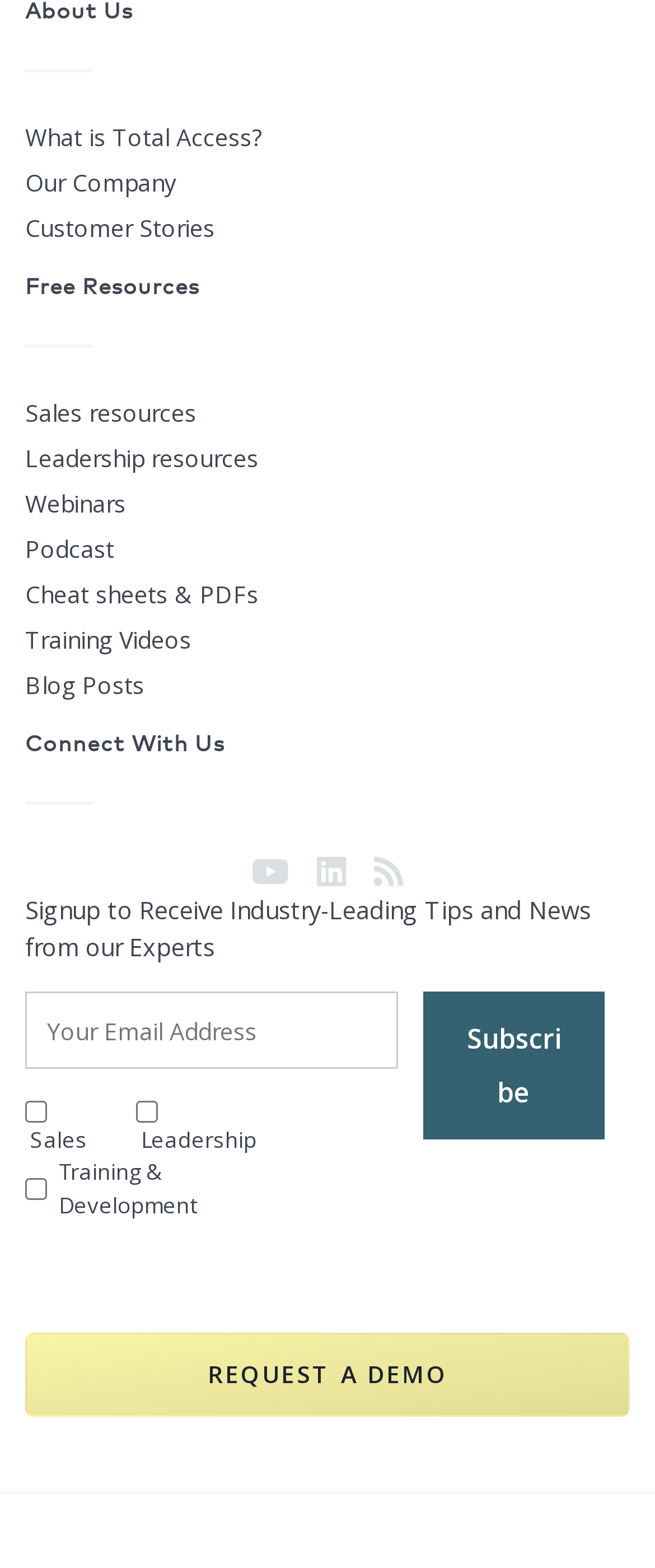Give a one-word or short phrase answer to this question: 
What is the first link under the 'About Us' heading?

What is Total Access?